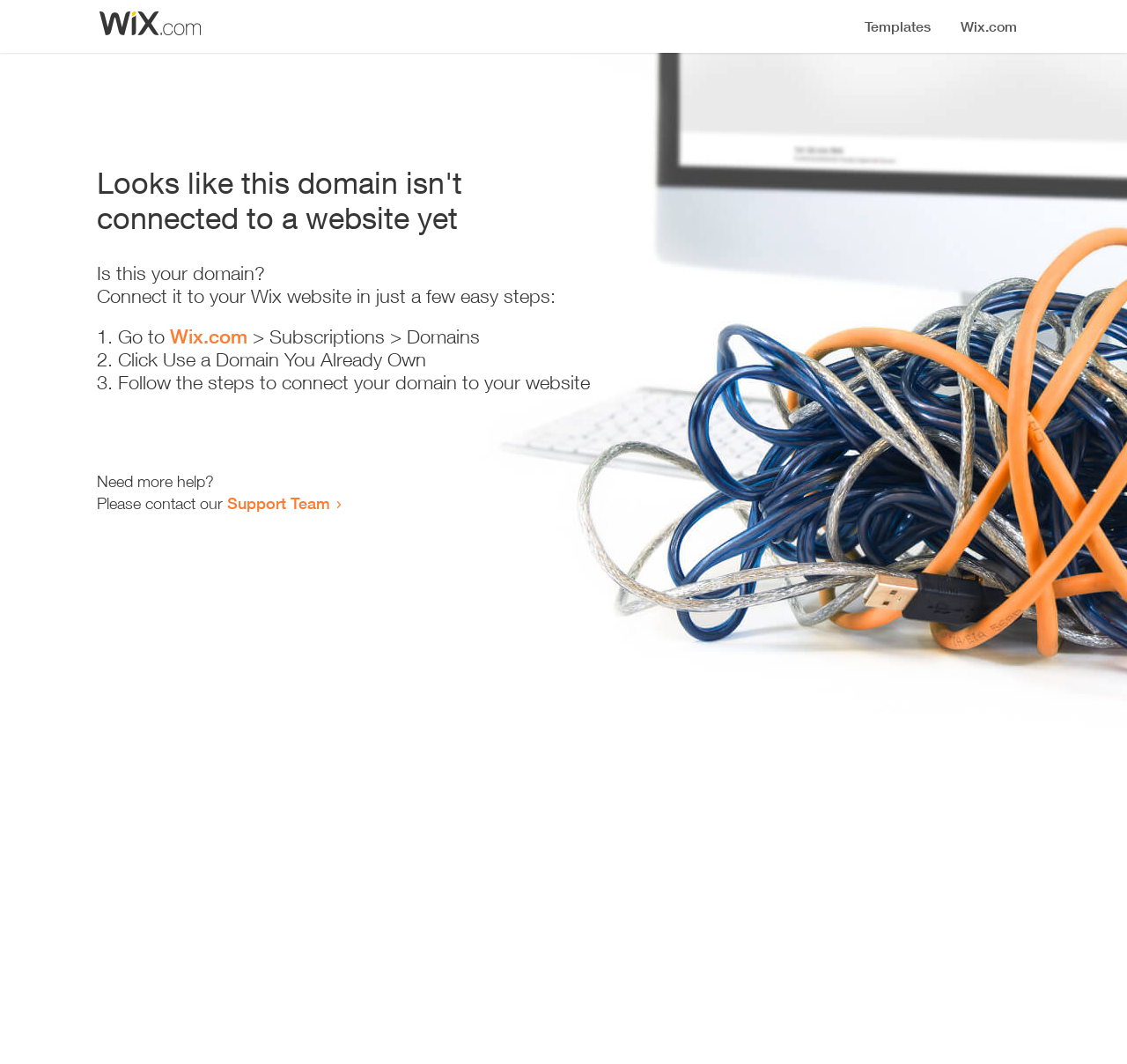What is the current status of the domain? From the image, respond with a single word or brief phrase.

Not connected